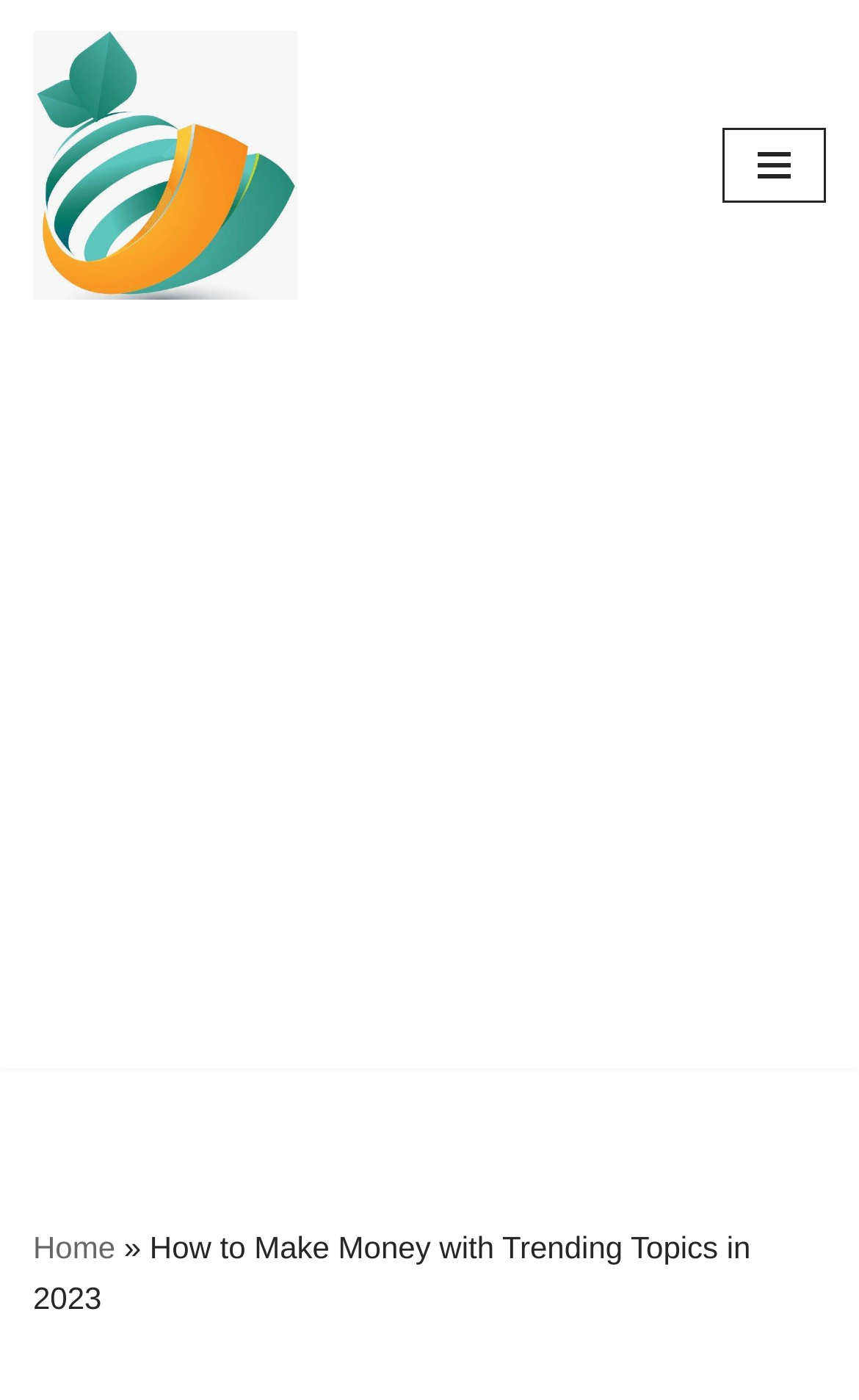Respond with a single word or phrase for the following question: 
Is there a home page link?

Yes